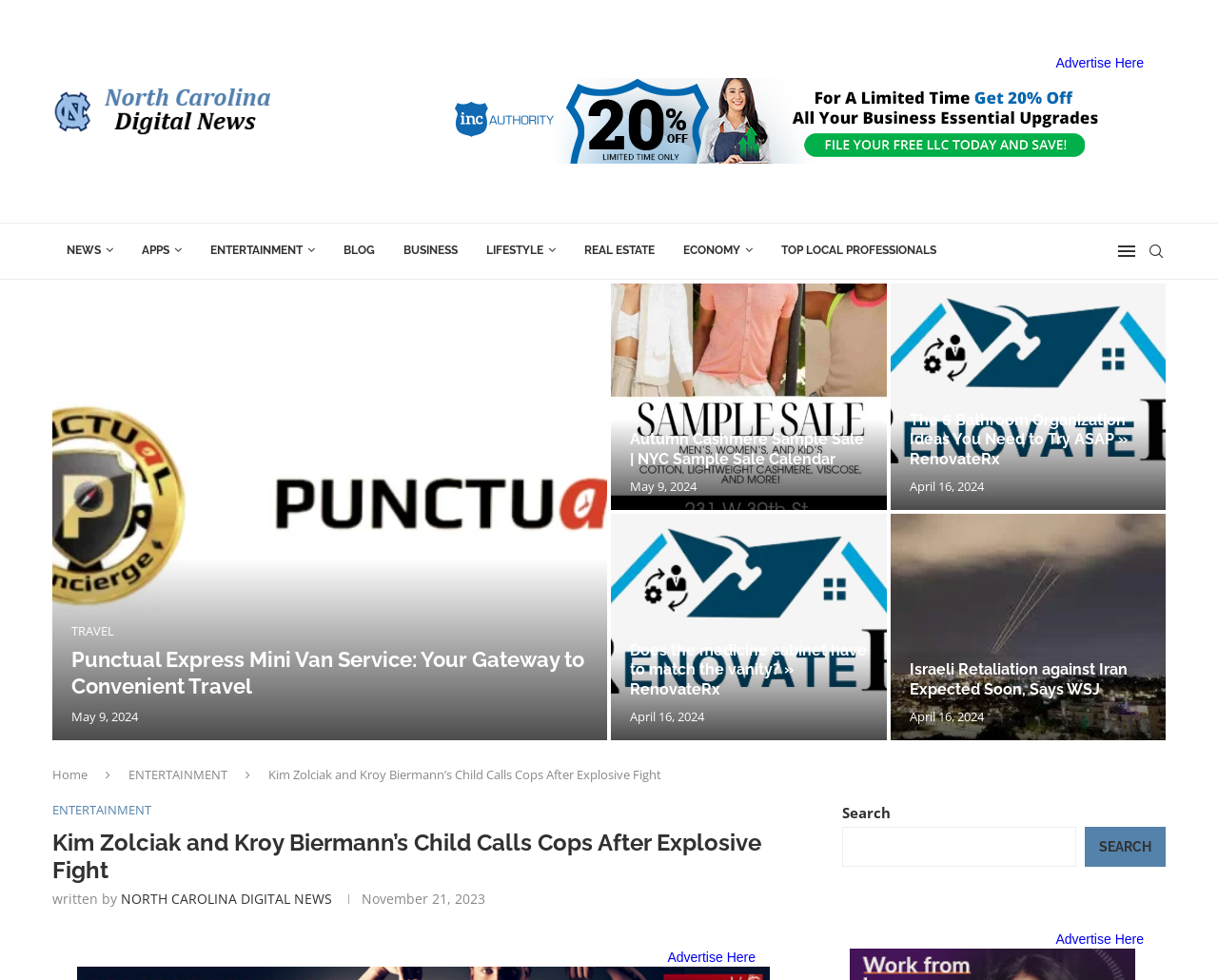What is the date of the article 'Israeli Retaliation against Iran Expected Soon, Says WSJ'?
Using the image, elaborate on the answer with as much detail as possible.

I found the article 'Israeli Retaliation against Iran Expected Soon, Says WSJ' and looked for the corresponding time element, which is 'April 16, 2024'.